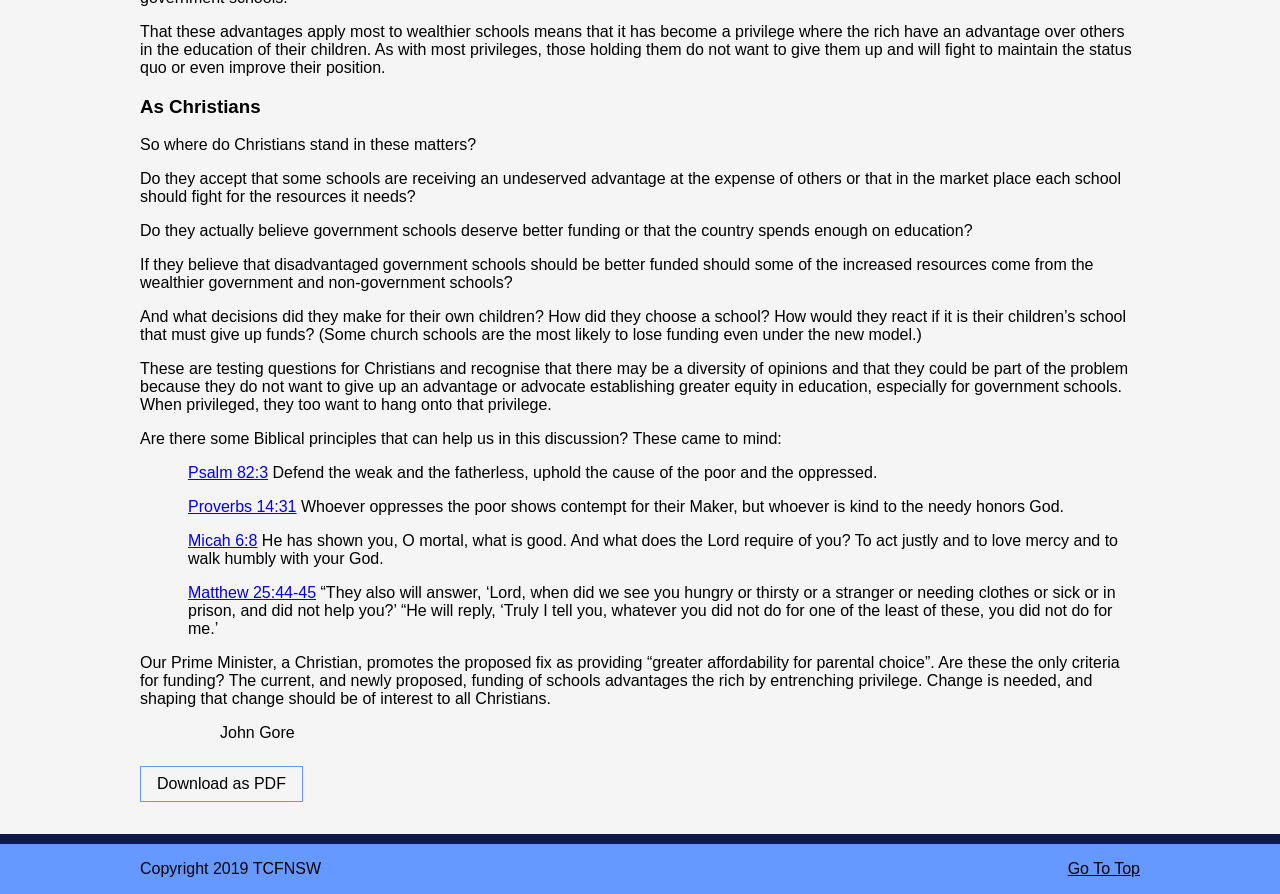Using the information in the image, could you please answer the following question in detail:
What is the author's concern about the current education system?

The author is concerned that the current education system advantages the rich, entrenching privilege and creating inequality in education.